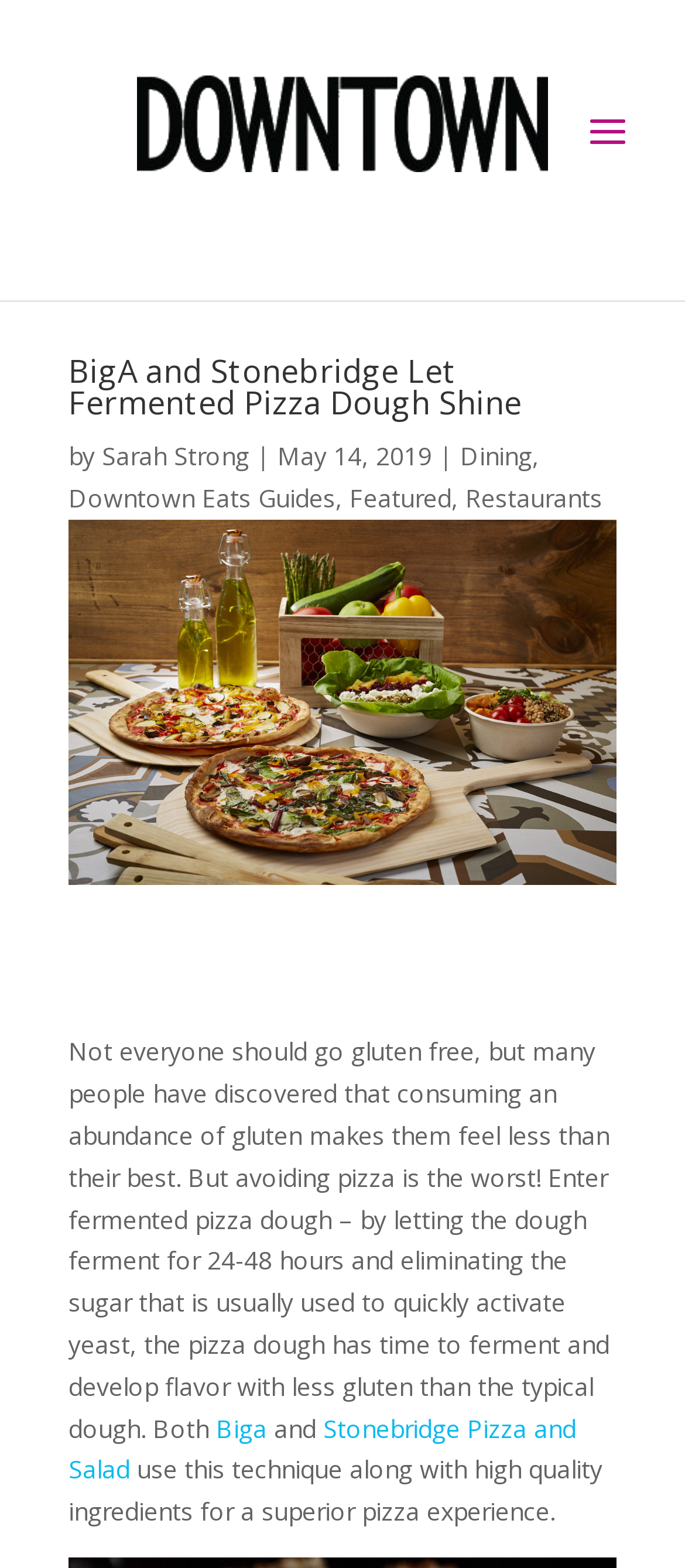Locate the bounding box of the UI element based on this description: "Biga". Provide four float numbers between 0 and 1 as [left, top, right, bottom].

[0.315, 0.9, 0.39, 0.921]